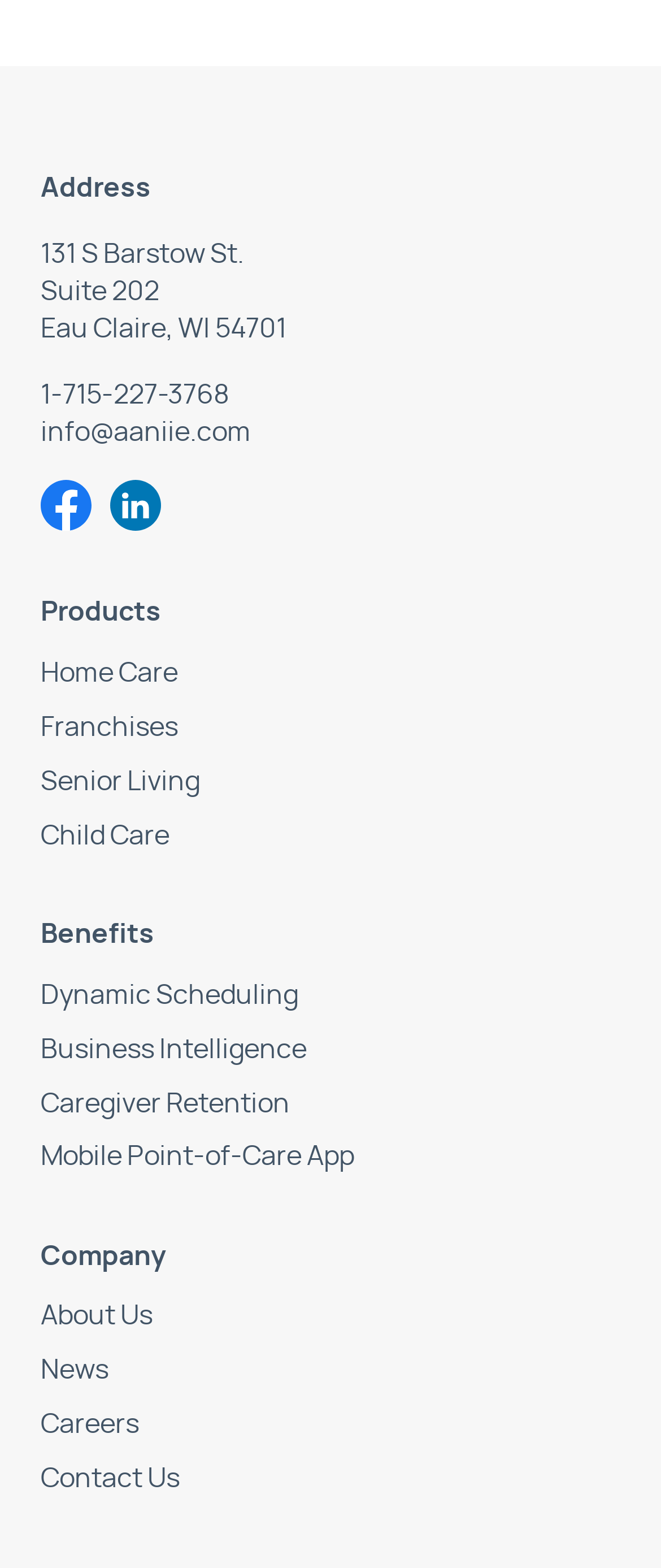Identify the bounding box coordinates of the region I need to click to complete this instruction: "Call the phone number".

[0.062, 0.243, 0.346, 0.26]